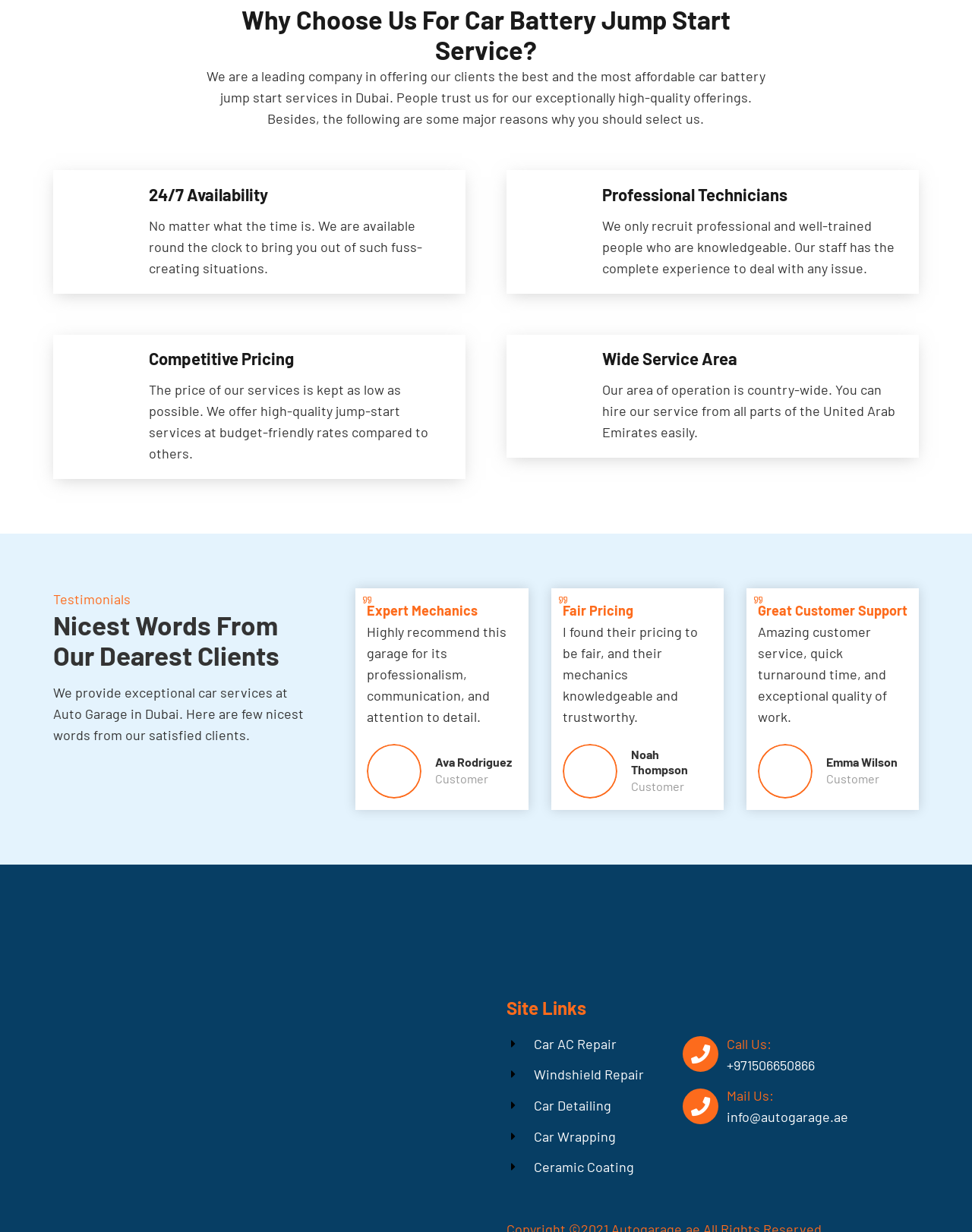Determine the bounding box coordinates of the section to be clicked to follow the instruction: "Send an email to info@autogarage.ae". The coordinates should be given as four float numbers between 0 and 1, formatted as [left, top, right, bottom].

[0.747, 0.9, 0.872, 0.913]